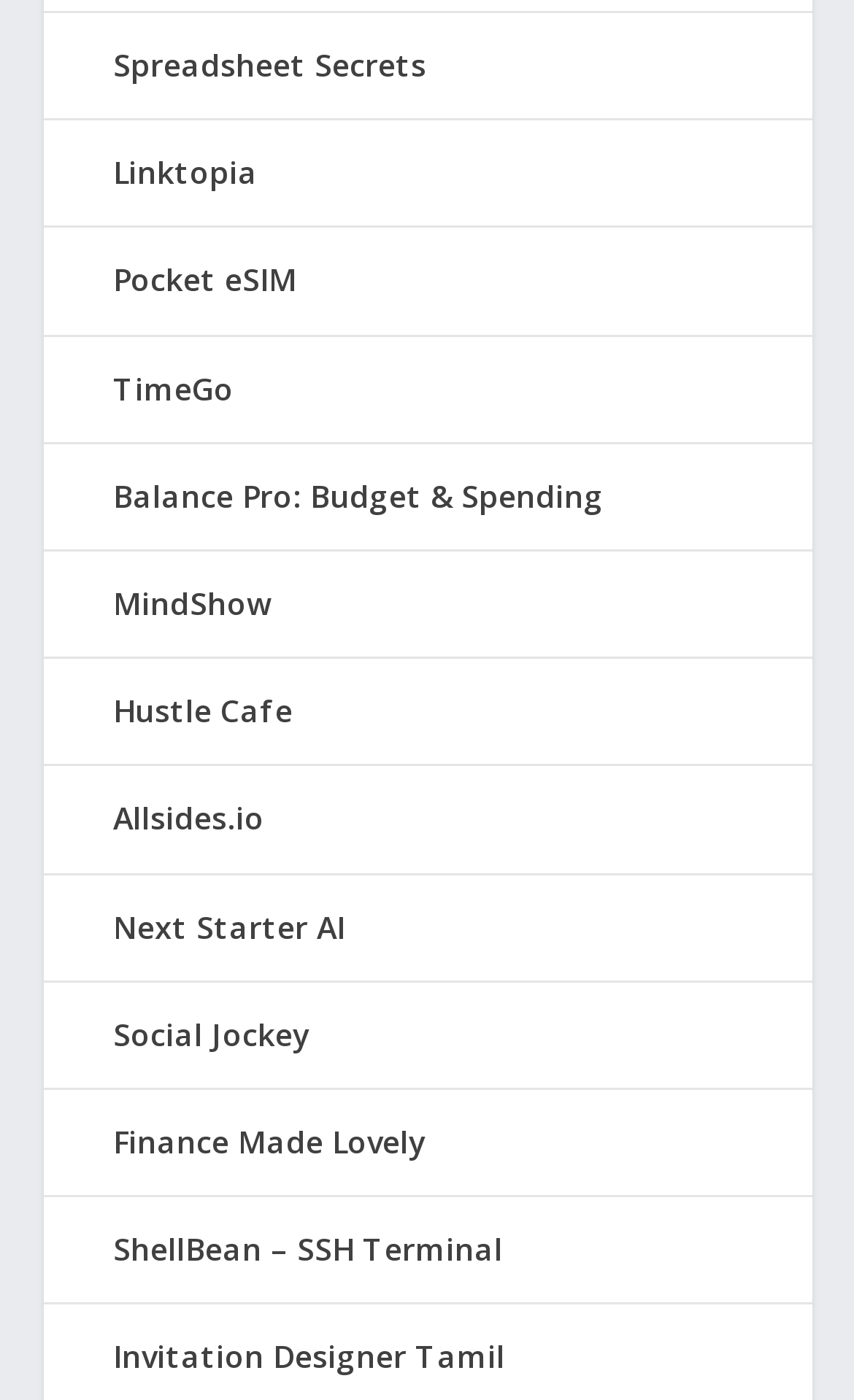Find the bounding box of the UI element described as: "Balance Pro: Budget & Spending". The bounding box coordinates should be given as four float values between 0 and 1, i.e., [left, top, right, bottom].

[0.132, 0.339, 0.706, 0.369]